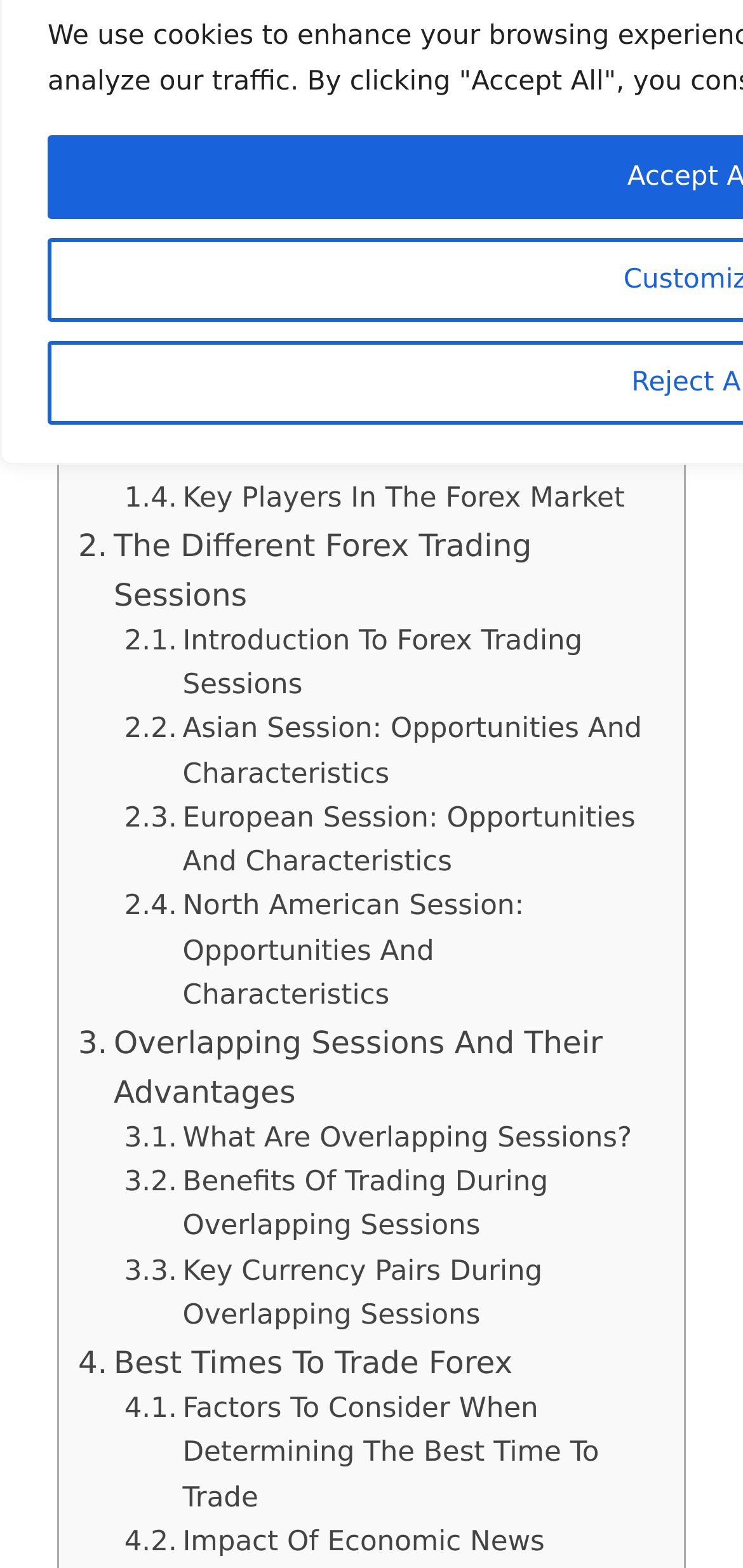Can you show the bounding box coordinates of the region to click on to complete the task described in the instruction: "Toggle Table of Content"?

[0.754, 0.091, 0.869, 0.132]